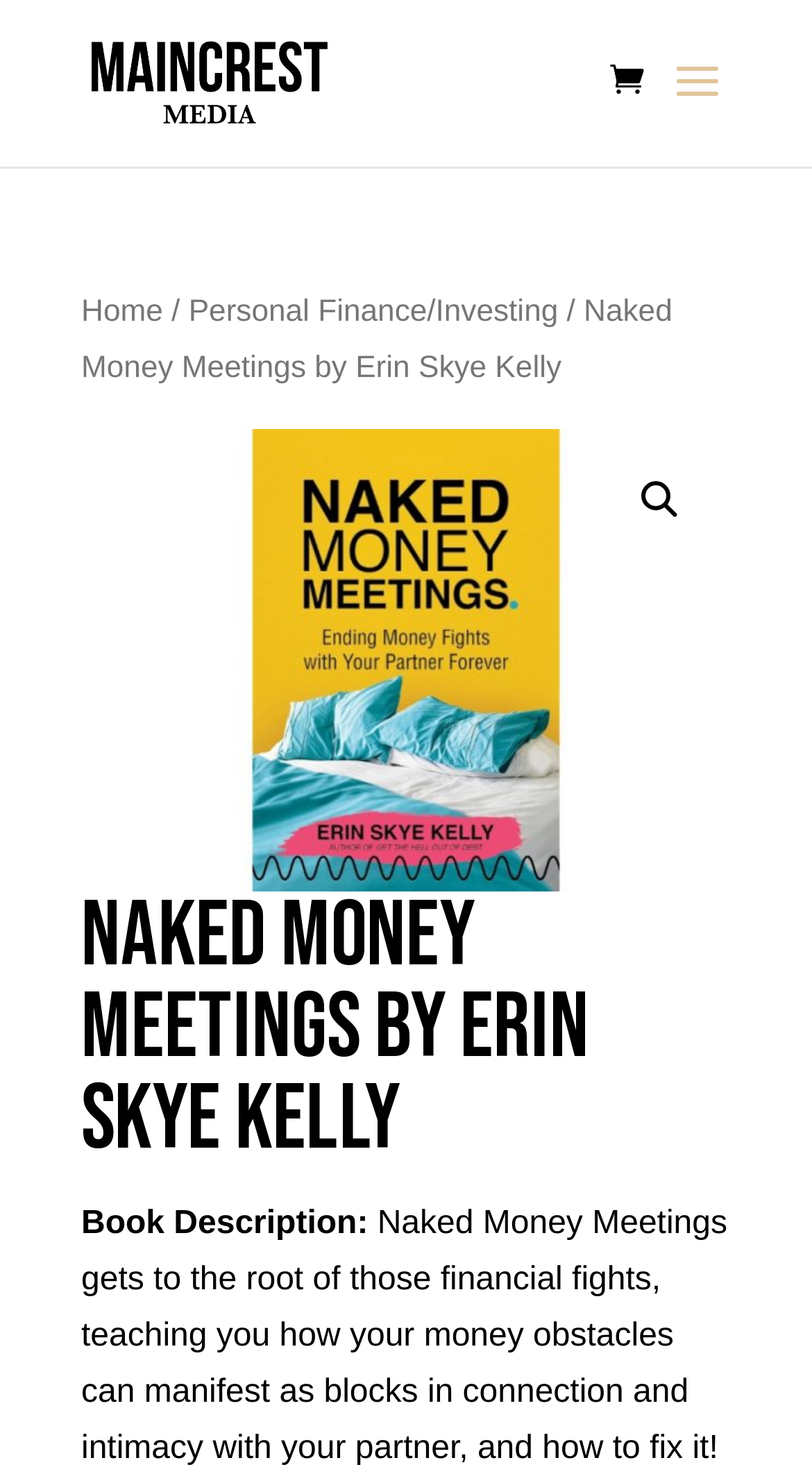Respond to the question below with a concise word or phrase:
What is the topic of the book?

Personal Finance/Investing